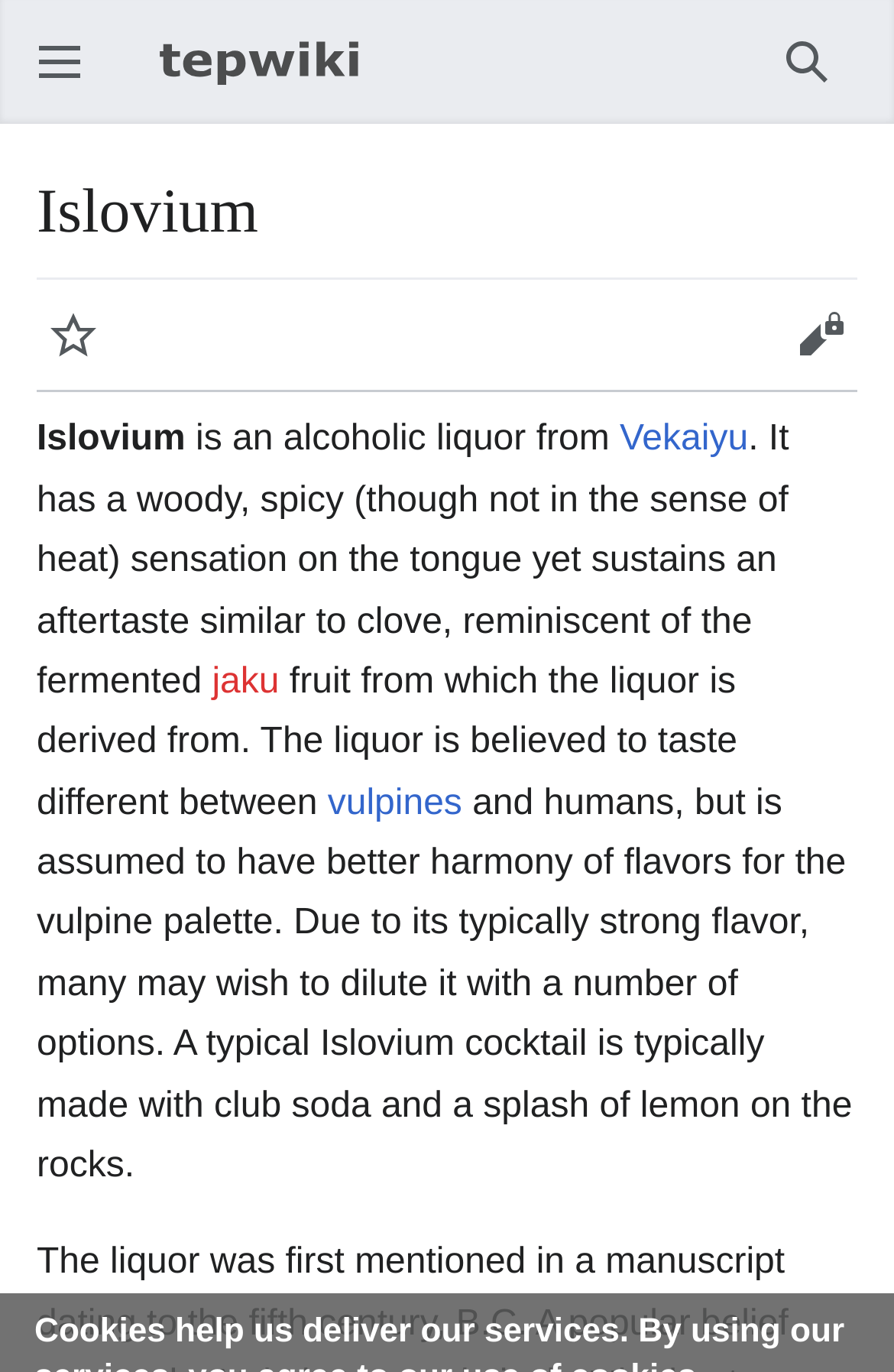Answer the question below in one word or phrase:
What is the flavor profile of Islovium?

Woody, spicy, clove-like